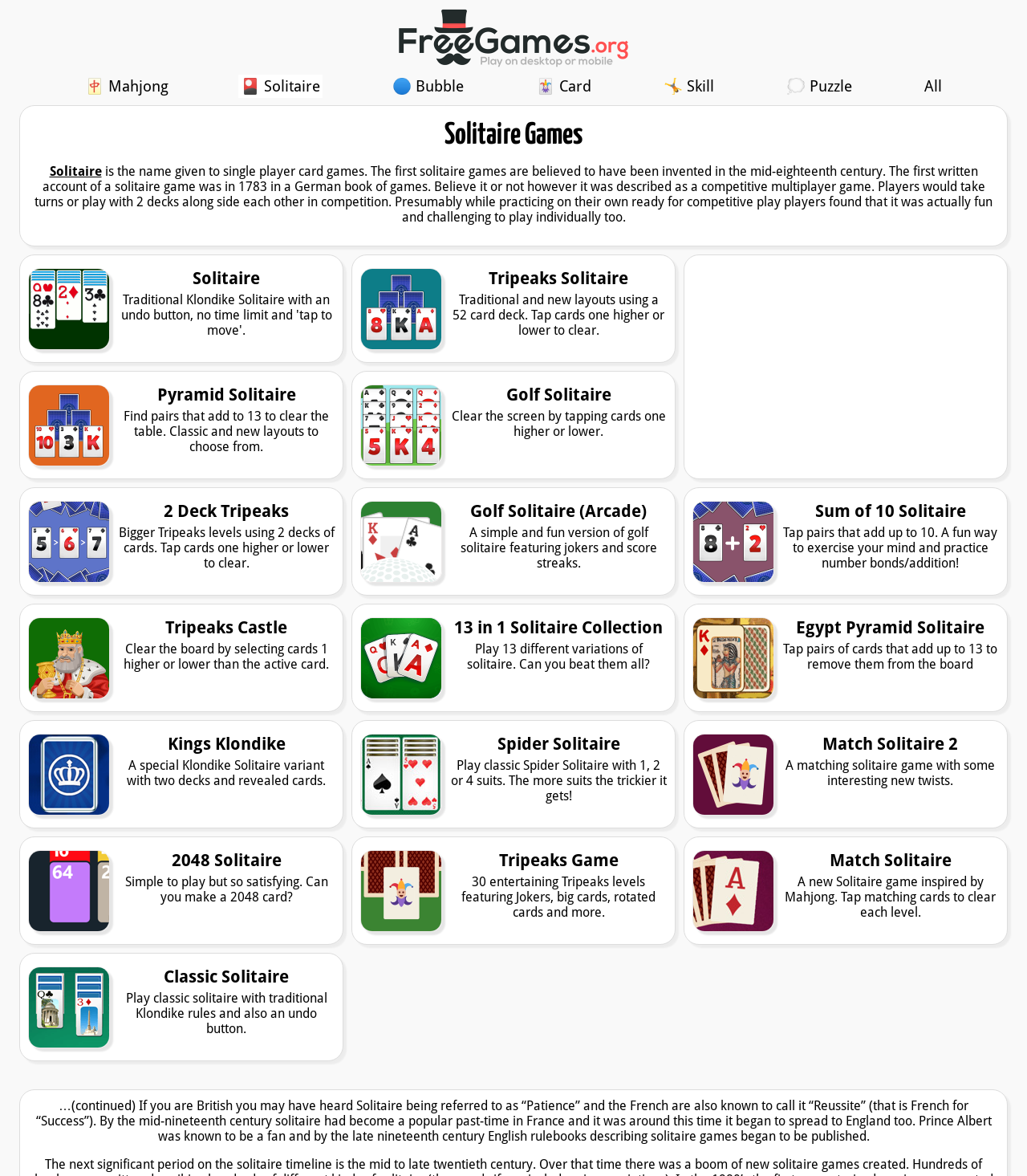Please answer the following question using a single word or phrase: 
What is the name of the Solitaire game inspired by Mahjong?

Match Solitaire